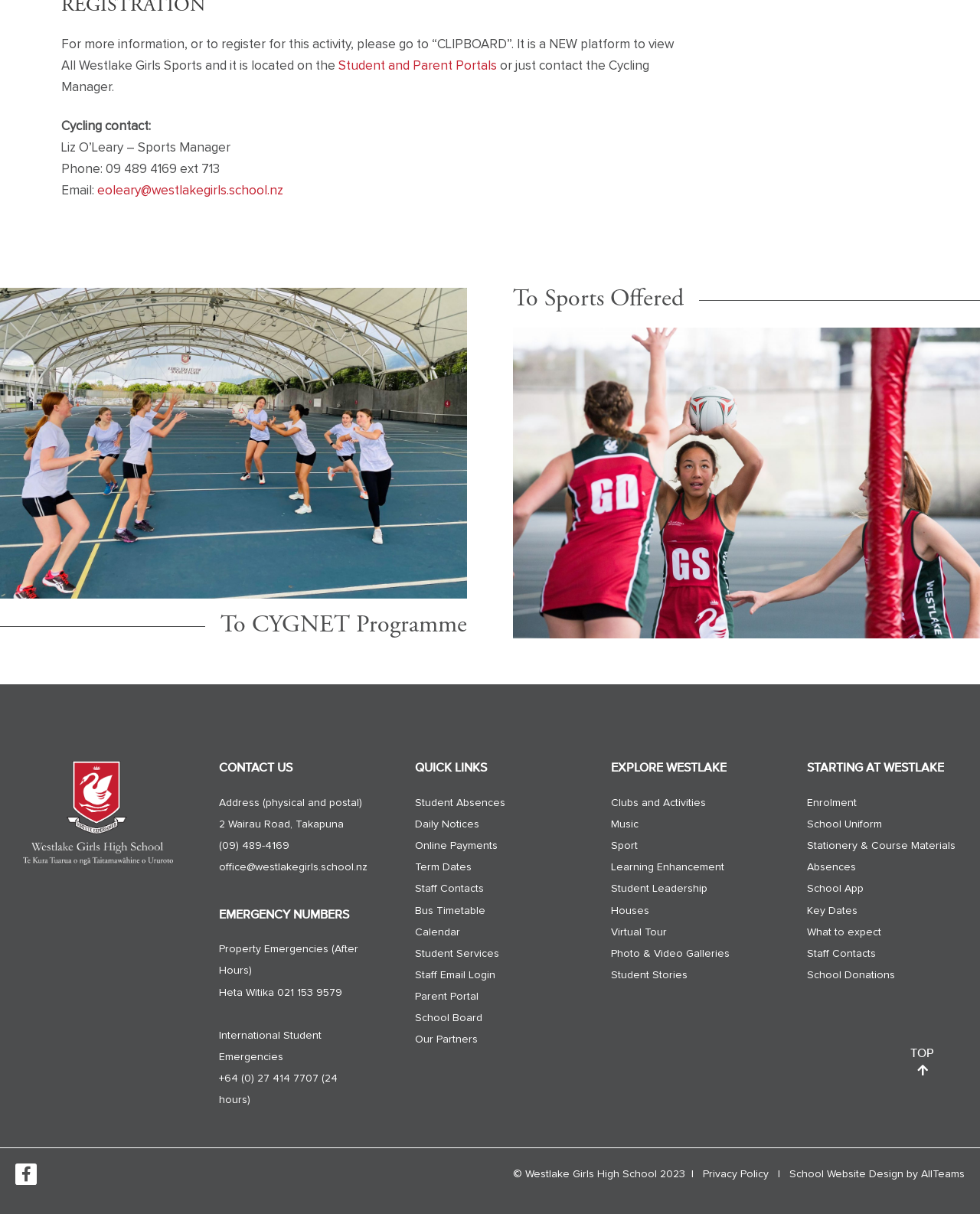Please identify the bounding box coordinates of the element that needs to be clicked to execute the following command: "register for the cycling activity". Provide the bounding box using four float numbers between 0 and 1, formatted as [left, top, right, bottom].

[0.345, 0.049, 0.507, 0.06]